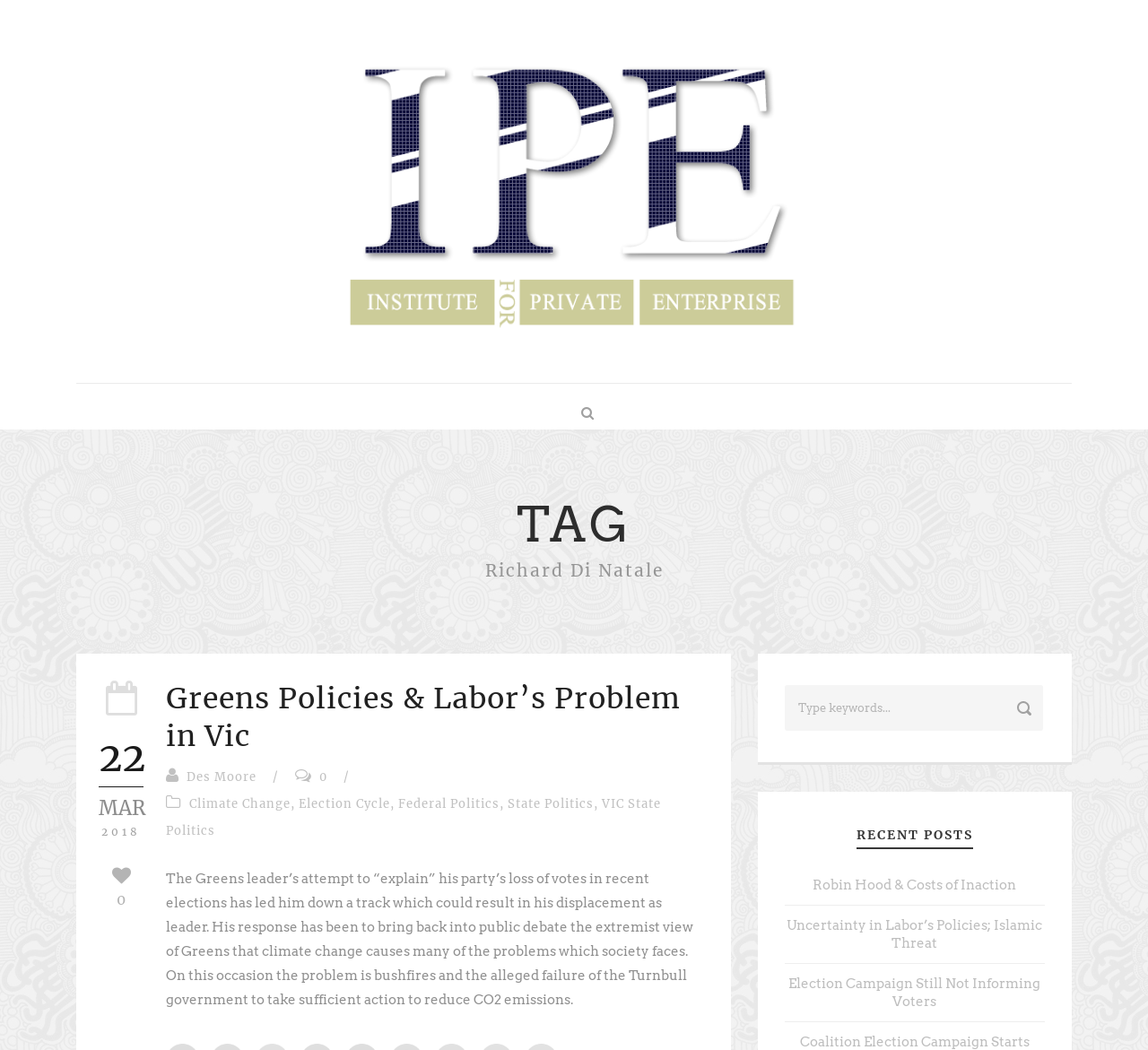Provide the bounding box coordinates of the UI element this sentence describes: "Post Comment".

None